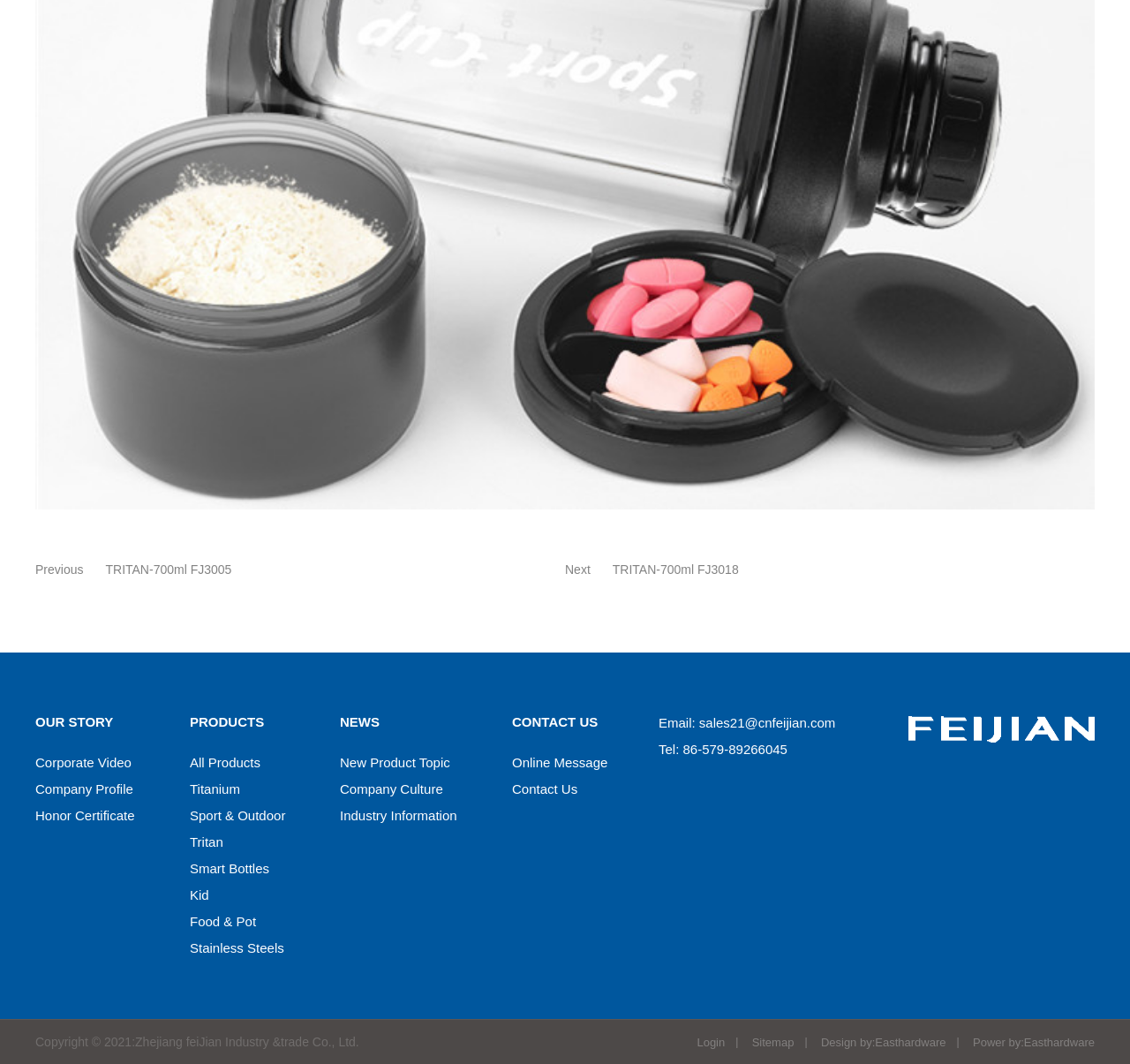Please identify the coordinates of the bounding box for the clickable region that will accomplish this instruction: "Contact us online".

[0.453, 0.705, 0.583, 0.73]